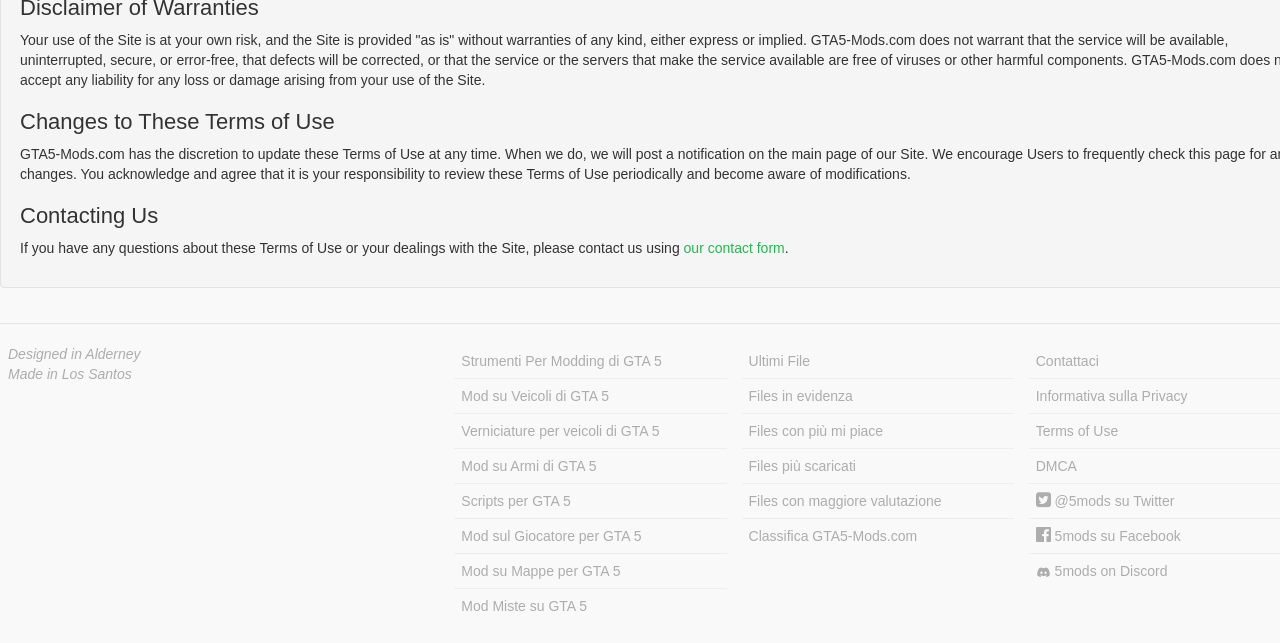Locate the bounding box coordinates of the element that should be clicked to execute the following instruction: "contact us using the contact form".

[0.534, 0.373, 0.613, 0.398]